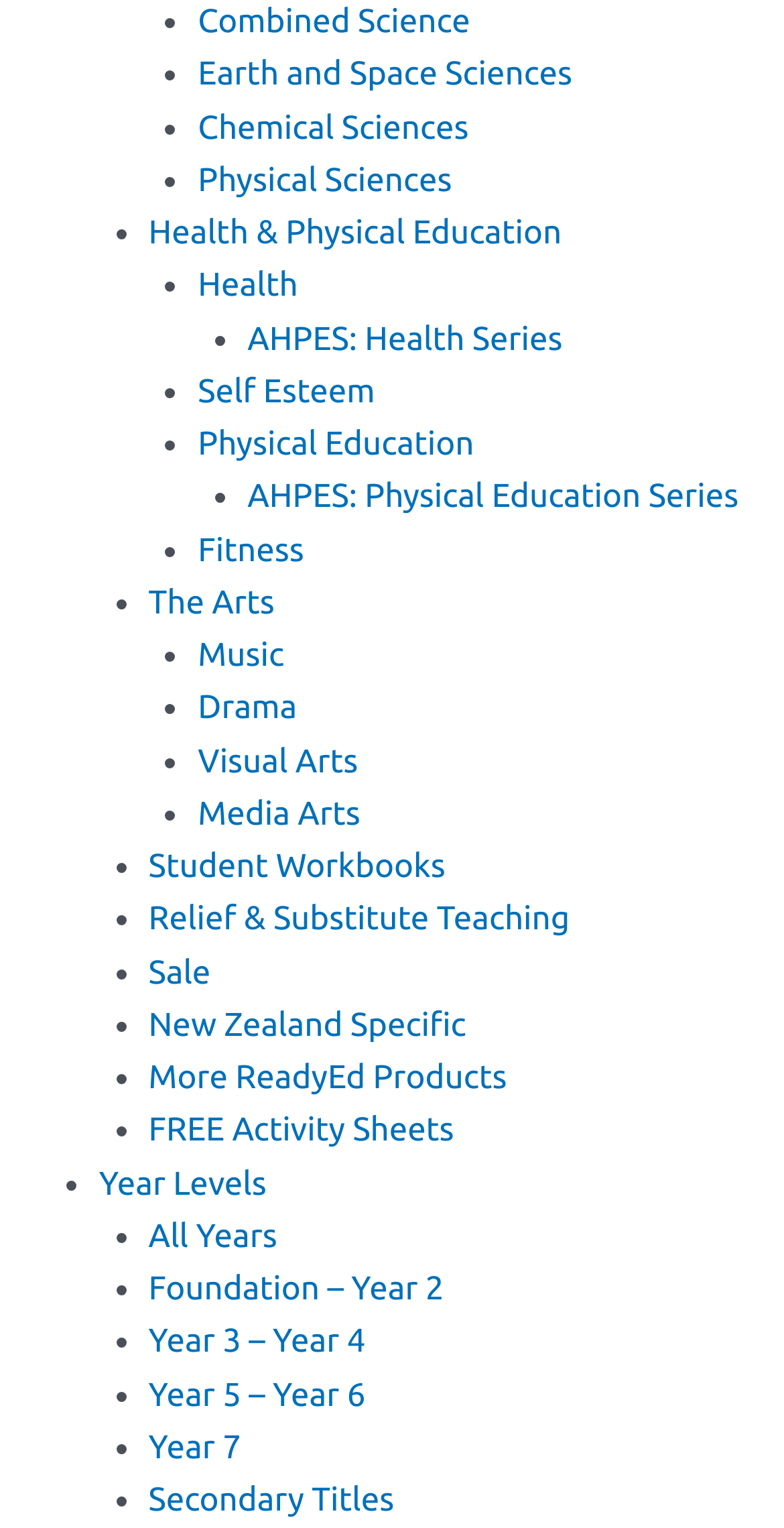Provide the bounding box coordinates of the UI element that matches the description: "FREE Activity Sheets".

[0.189, 0.729, 0.579, 0.752]